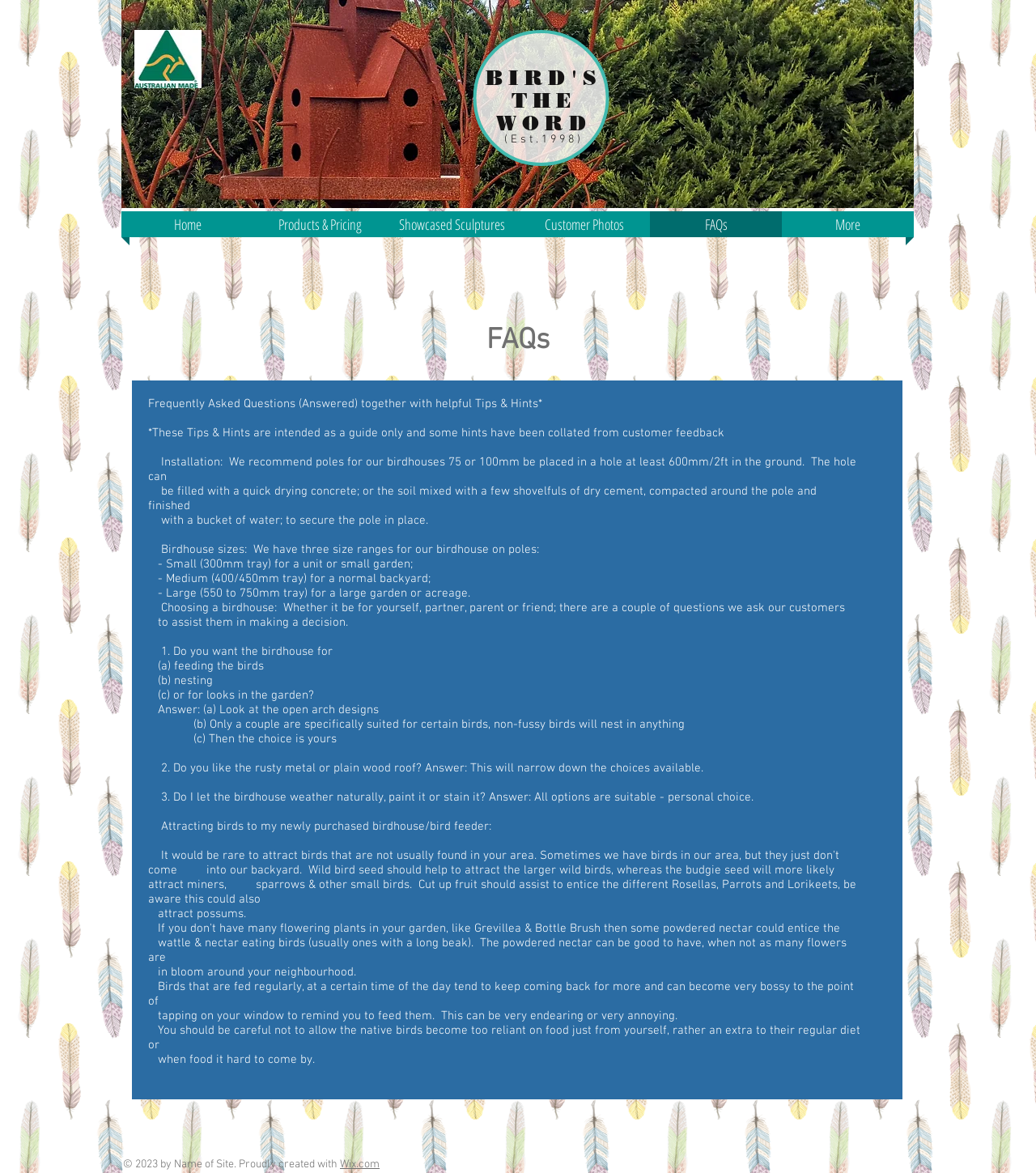Describe in detail what you see on the webpage.

This webpage is about a company called Bird's, established in 1998, which sells birdhouses and related products. At the top of the page, there is a social bar with links to Facebook, Pinterest, and Instagram, each represented by a grey circle icon. Below the social bar, there is a cover picture of a website. 

The company's name, "BIRD'S", is displayed prominently in headings, with the subtitle "(Est.1998)" below it. To the left of the company name, there is an image of an Australian made logo. 

The main content of the page is divided into sections. The first section is a navigation menu with links to different parts of the website, including "Home", "Products & Pricing", "Showcased Sculptures", "Customer Photos", "FAQs", and "More". 

Below the navigation menu, there is a heading "FAQs" followed by a subheading "Frequently Asked Questions (Answered) together with helpful Tips & Hints". The rest of the page is dedicated to answering various questions about birdhouses, such as installation, birdhouse sizes, choosing a birdhouse, and attracting birds to a newly purchased birdhouse or bird feeder. The answers are provided in a series of paragraphs with helpful tips and hints.

At the very bottom of the page, there is a copyright notice "© 2023 by Name of Site" followed by a link to Wix.com, the platform used to create the website.